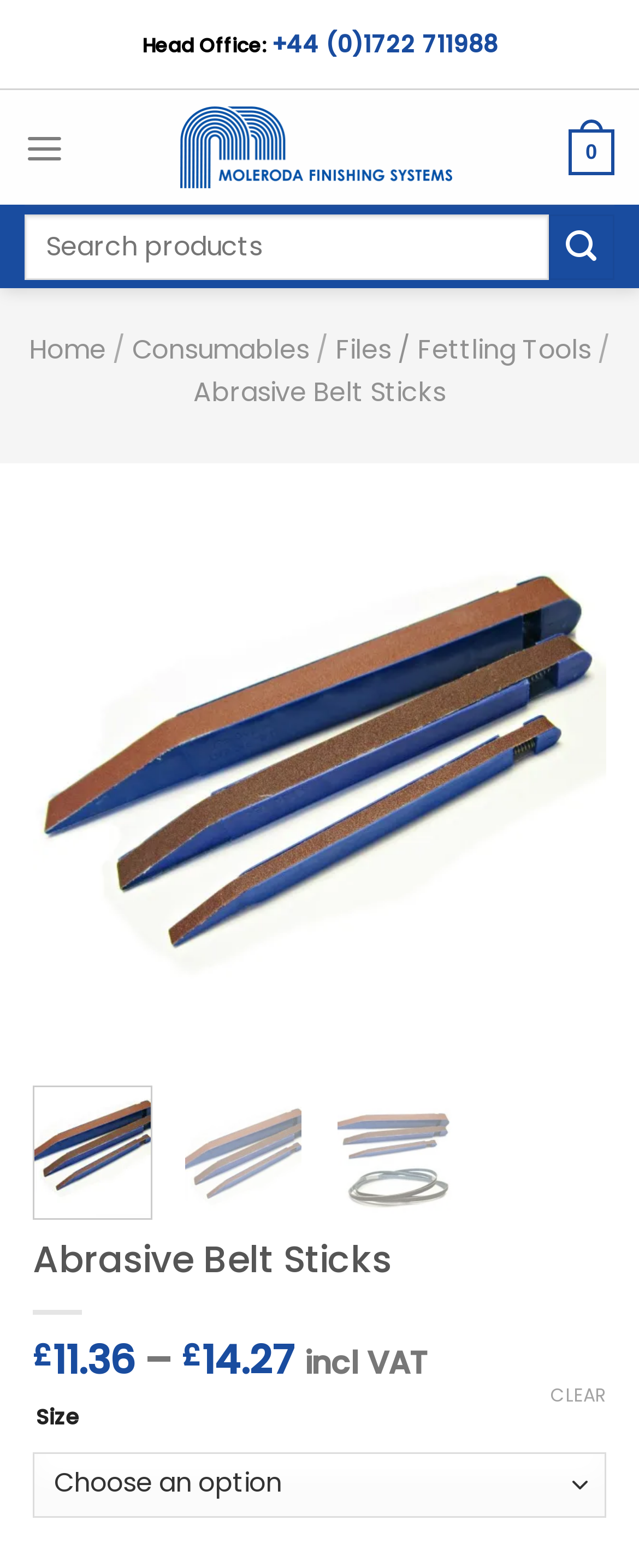Provide a thorough description of the webpage you see.

The webpage is about Abrasive Belt Sticks, a product for sanding and smoothing metals. At the top left, there is a header section with the company name "Moleroda Finishing Systems" and its logo, accompanied by a phone number and a link to the head office. 

To the right of the header section, there is a menu link and a search bar with a submit button. Below the header section, there is a navigation menu with links to "Home", "Consumables", "Files / Fettling Tools", and "Abrasive Belt Sticks", which is the current page.

The main content of the page is about the Abrasive Belt Sticks product. There is a large image of the product on the left, taking up most of the page width. Above the image, there is a heading "Abrasive Belt Sticks" and a price range of £11.36 - £14.27, including VAT. 

Below the image, there is a section to select the size of the product, with a dropdown menu offering three options: 1/4'', 1/2'', and 3/4''. There is also a "CLEAR" link next to the dropdown menu.